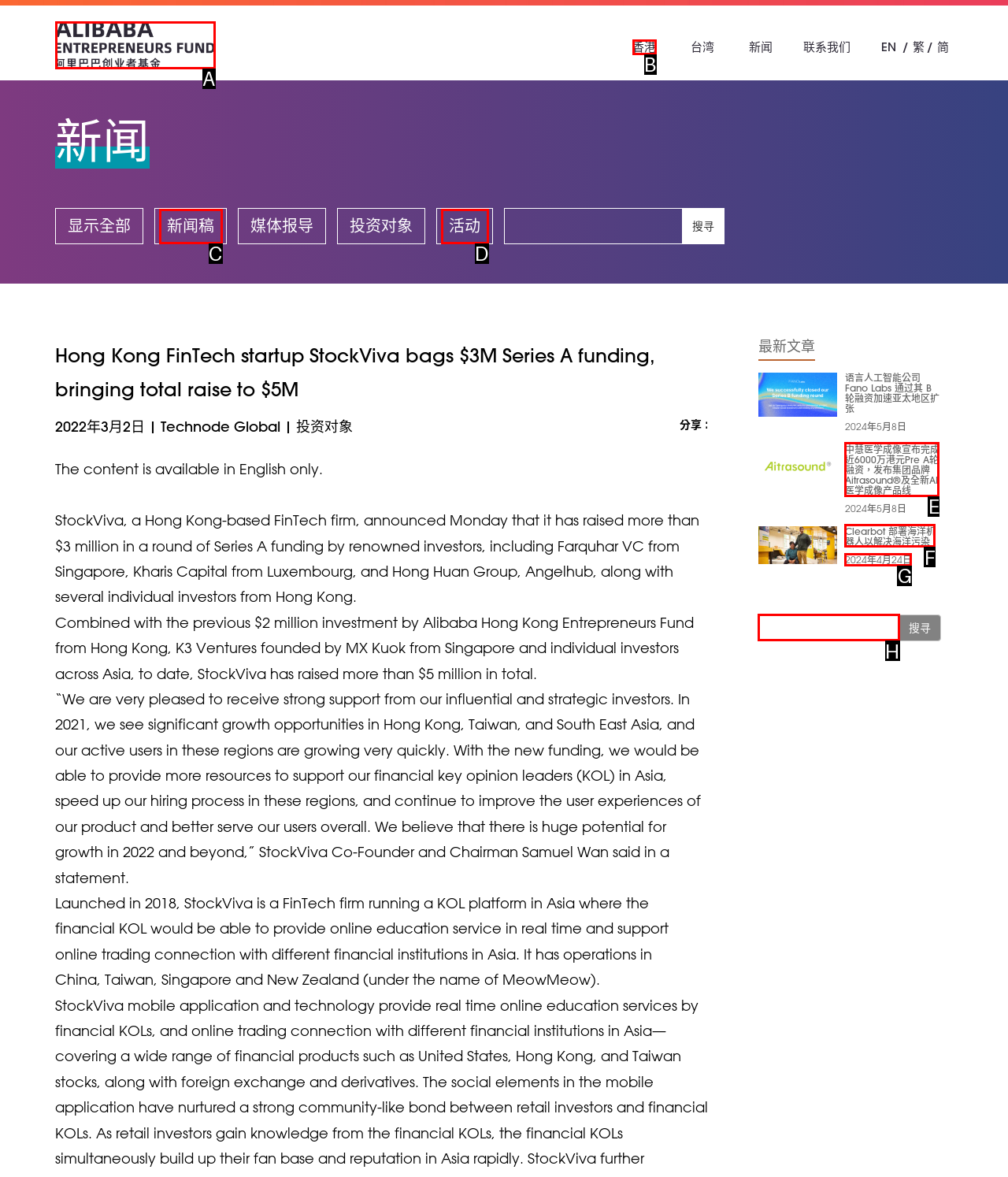Match the HTML element to the given description: parent_node: 搜寻 name="search"
Indicate the option by its letter.

H